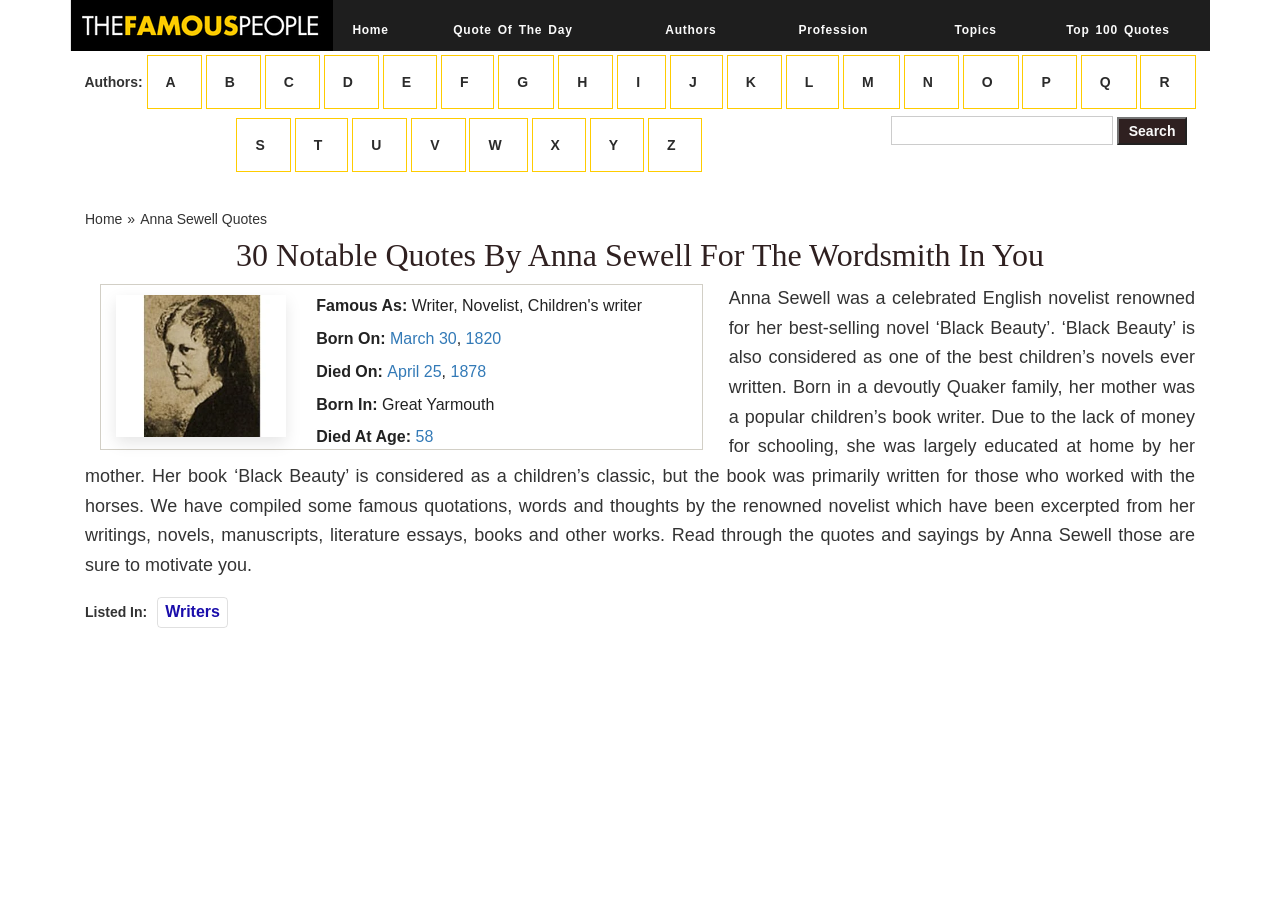Summarize the webpage with a detailed and informative caption.

This webpage is dedicated to Anna Sewell, a celebrated English novelist, featuring 30 notable quotes from her works. At the top, there is a navigation menu with links to "Famous People", "Home", "Quote Of The Day", "Authors", "Profession", "Topics", and "Top 100 Quotes". Below the menu, there is a section titled "Authors" with links to quotes by authors whose names start with each letter of the alphabet.

On the left side, there is a search box with a "Search" button, allowing users to search for quotes by profile name. Above the search box, there is a link to "Home" and a breadcrumb trail indicating the current page is "Anna Sewell Quotes".

The main content area features a heading "30 Notable Quotes By Anna Sewell For The Wordsmith In You" followed by a brief biography of Anna Sewell, including her birth and death dates, place of birth, and a short description of her life and works. Below the biography, there is a section titled "Listed In" with a link to "Writers".

Throughout the page, there are several images, including a logo or icon for "Famous People" and a possible image related to Anna Sewell or her works. The overall layout is organized, with clear headings and concise text, making it easy to navigate and read.